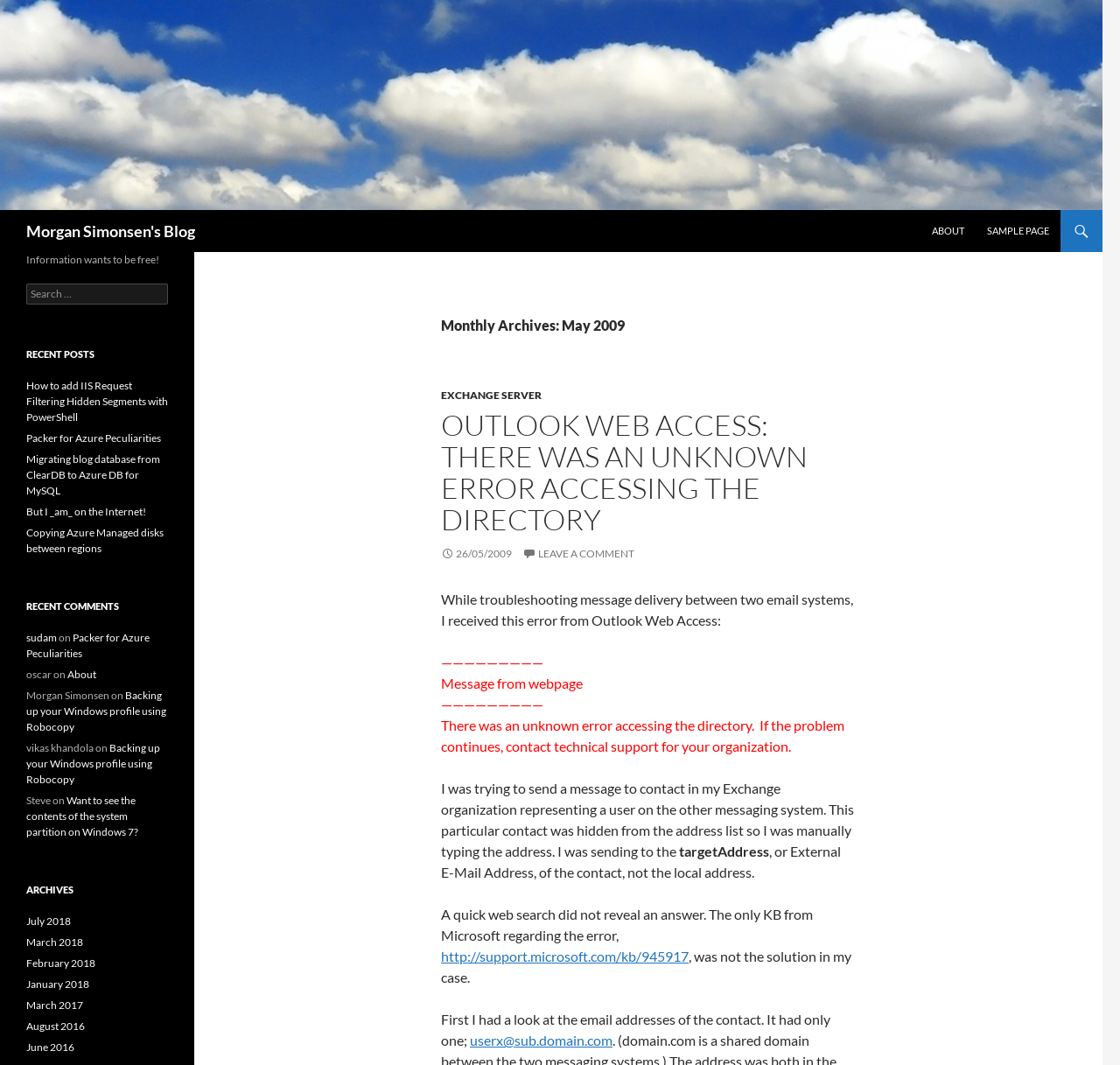Identify the main title of the webpage and generate its text content.

Morgan Simonsen's Blog